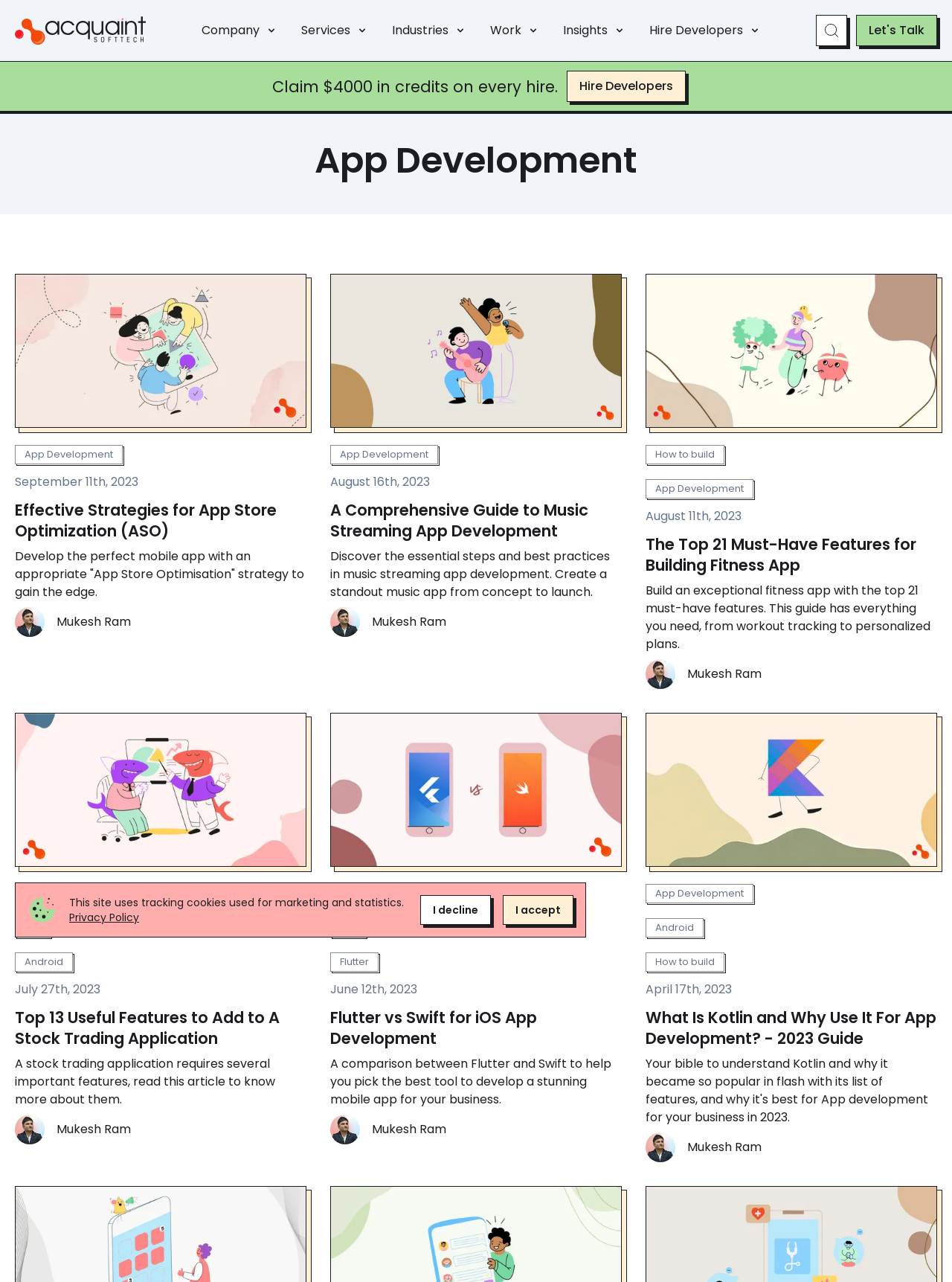What is the date of the second blog post?
Using the image as a reference, answer with just one word or a short phrase.

August 16th, 2023